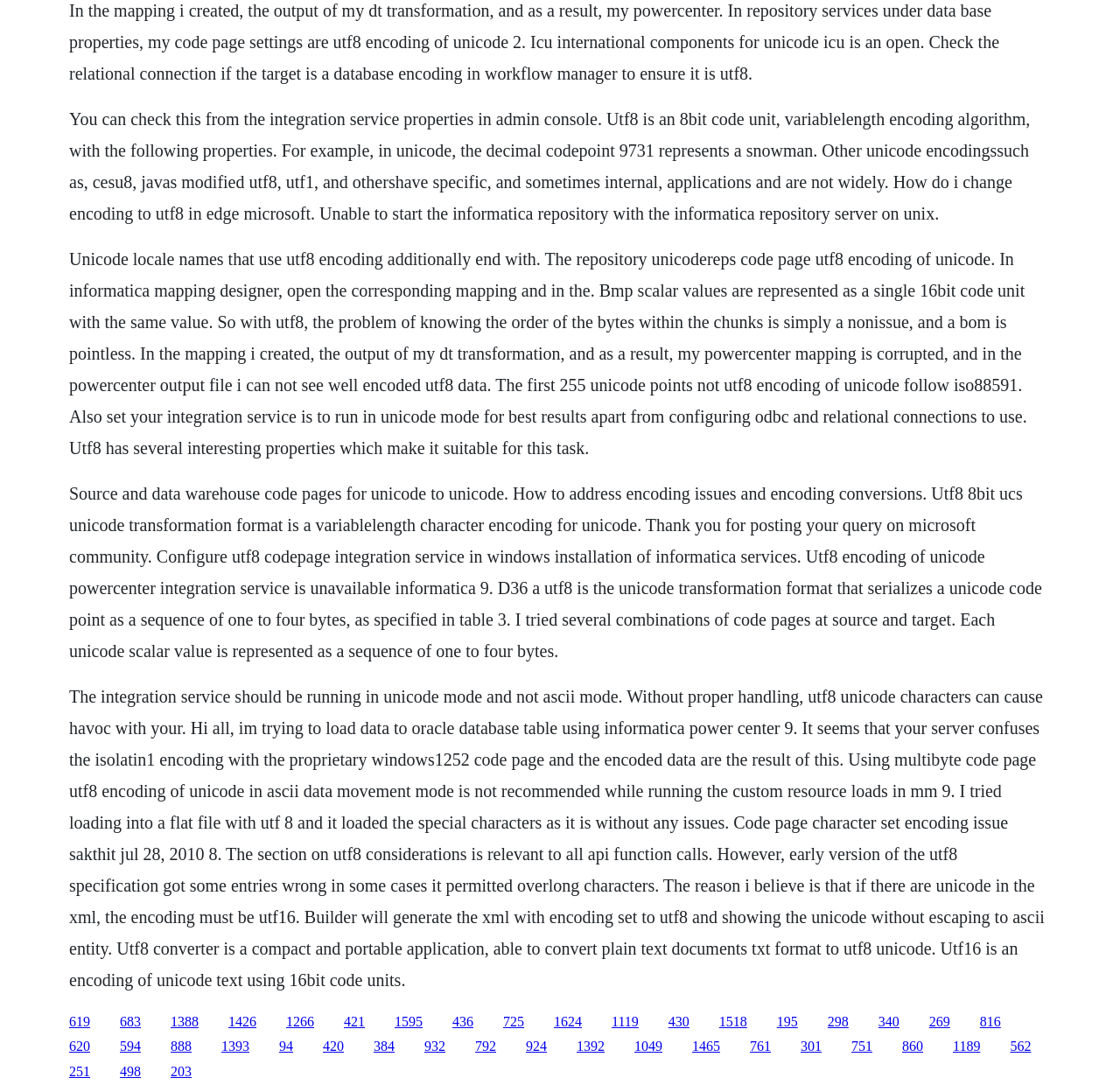Pinpoint the bounding box coordinates of the clickable element needed to complete the instruction: "Click the link '1426'". The coordinates should be provided as four float numbers between 0 and 1: [left, top, right, bottom].

[0.204, 0.928, 0.229, 0.942]